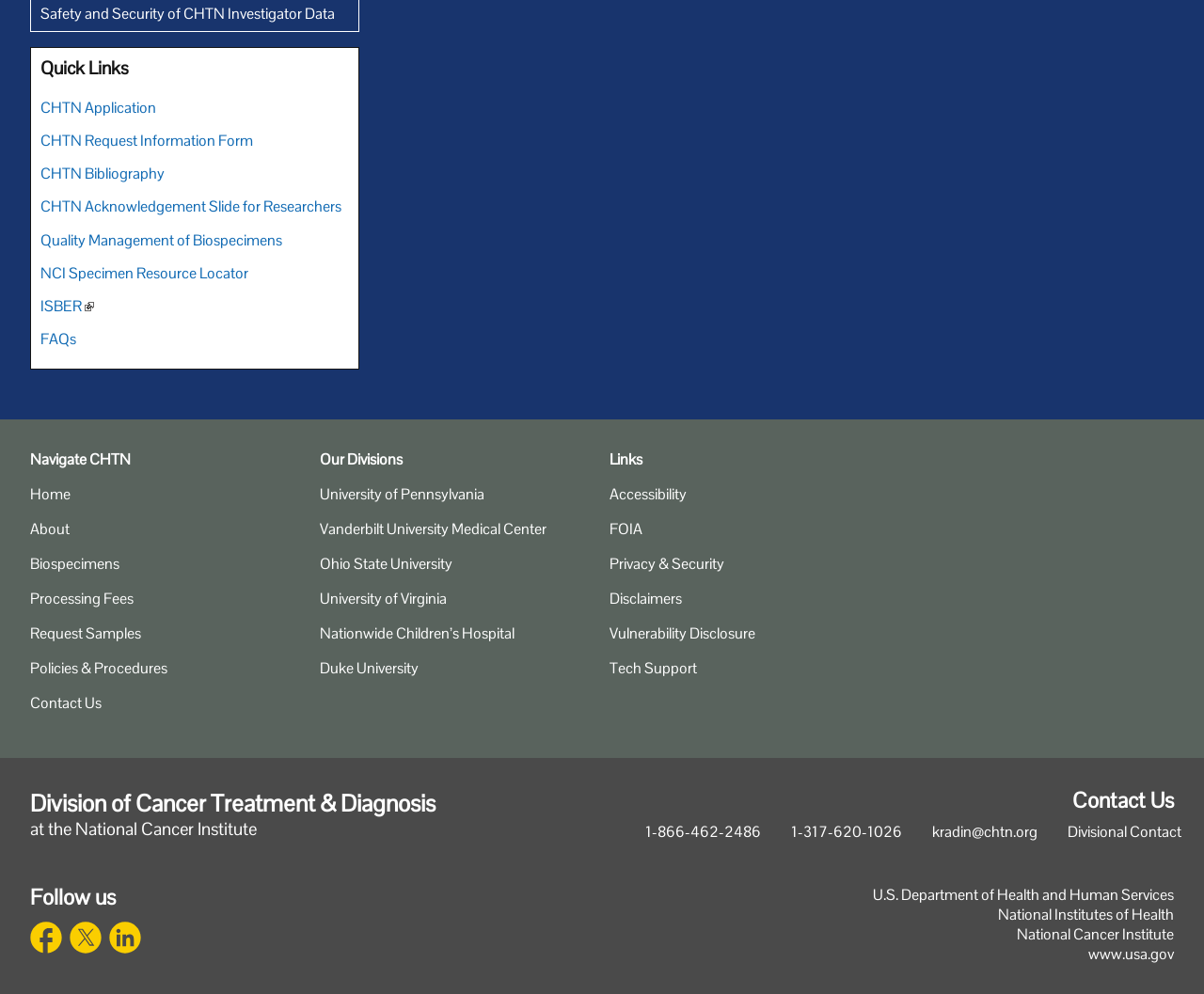Determine the bounding box coordinates for the HTML element mentioned in the following description: "1-866-462-2486". The coordinates should be a list of four floats ranging from 0 to 1, represented as [left, top, right, bottom].

[0.536, 0.827, 0.632, 0.847]